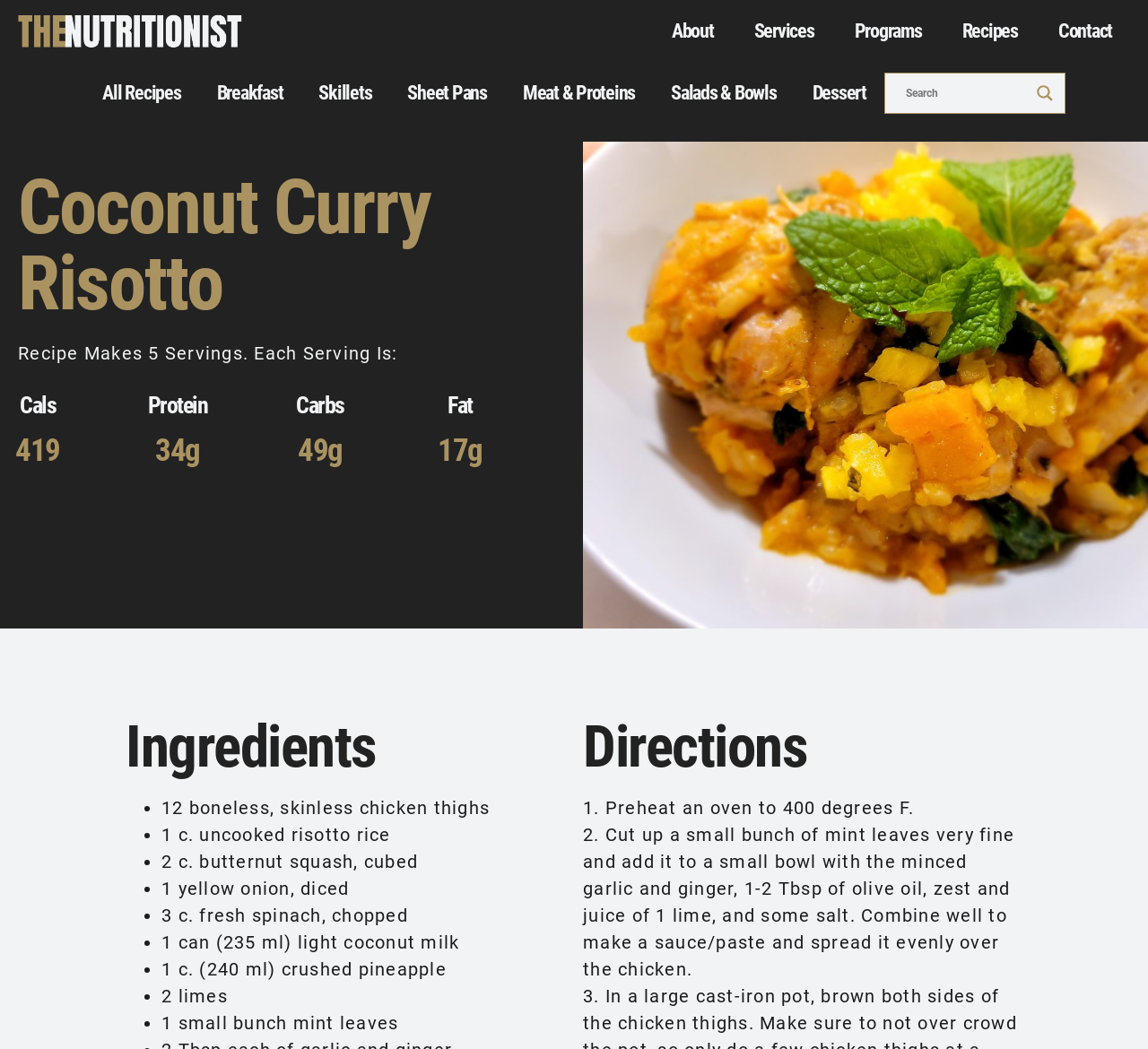Extract the bounding box coordinates for the UI element described by the text: "Salads & Bowls". The coordinates should be in the form of [left, top, right, bottom] with values between 0 and 1.

[0.569, 0.068, 0.692, 0.109]